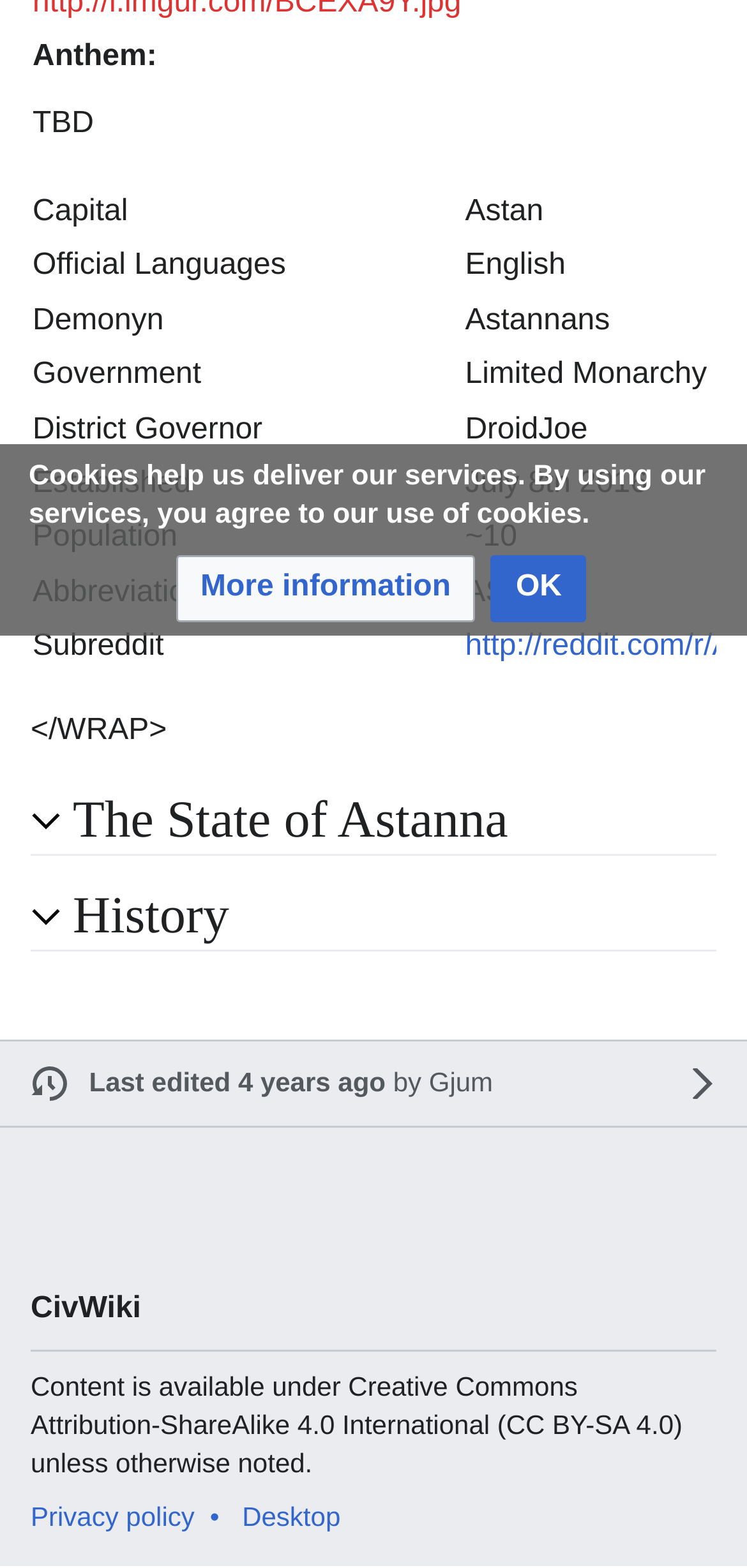Please predict the bounding box coordinates (top-left x, top-left y, bottom-right x, bottom-right y) for the UI element in the screenshot that fits the description: Desktop

[0.324, 0.957, 0.456, 0.977]